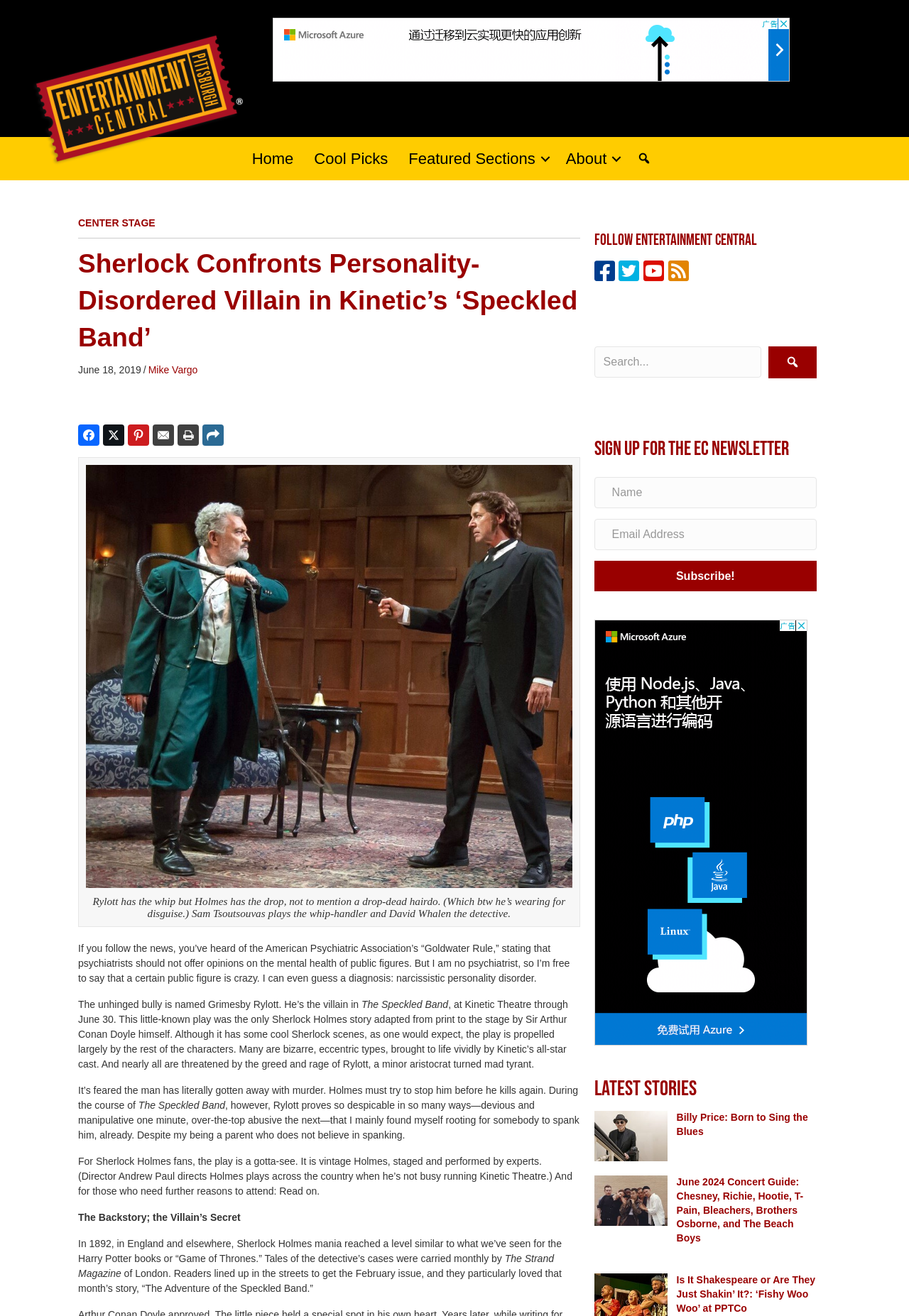From the details in the image, provide a thorough response to the question: What is the name of the play being reviewed?

The answer can be found in the article's content, where it is mentioned that 'The Speckled Band' is a play being performed at Kinetic Theatre.